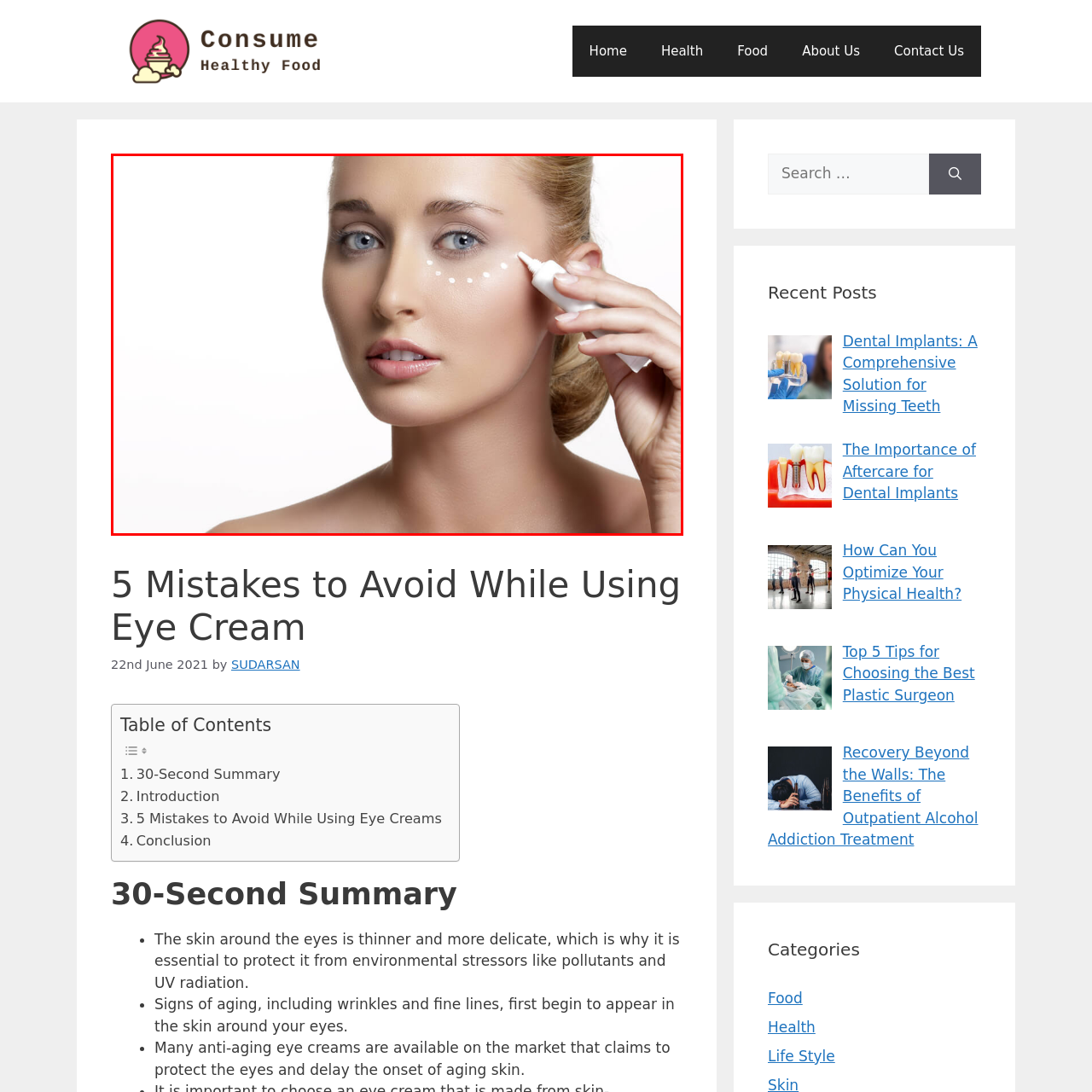What is the purpose of the article associated with the image? Look at the image outlined by the red bounding box and provide a succinct answer in one word or a brief phrase.

To provide insights into effective eye care practices